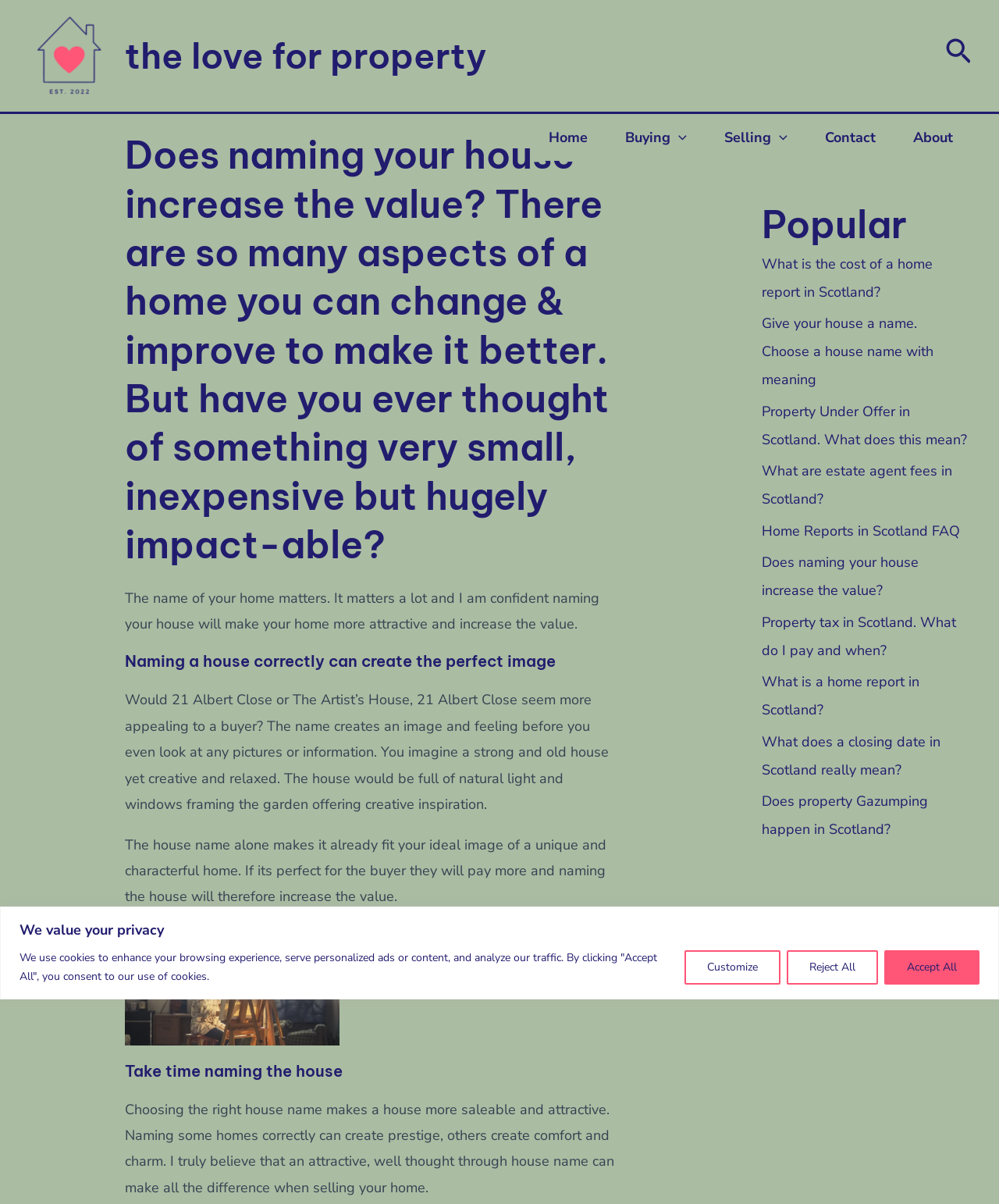Please give a concise answer to this question using a single word or phrase: 
What is the purpose of naming a house?

Create image and feeling